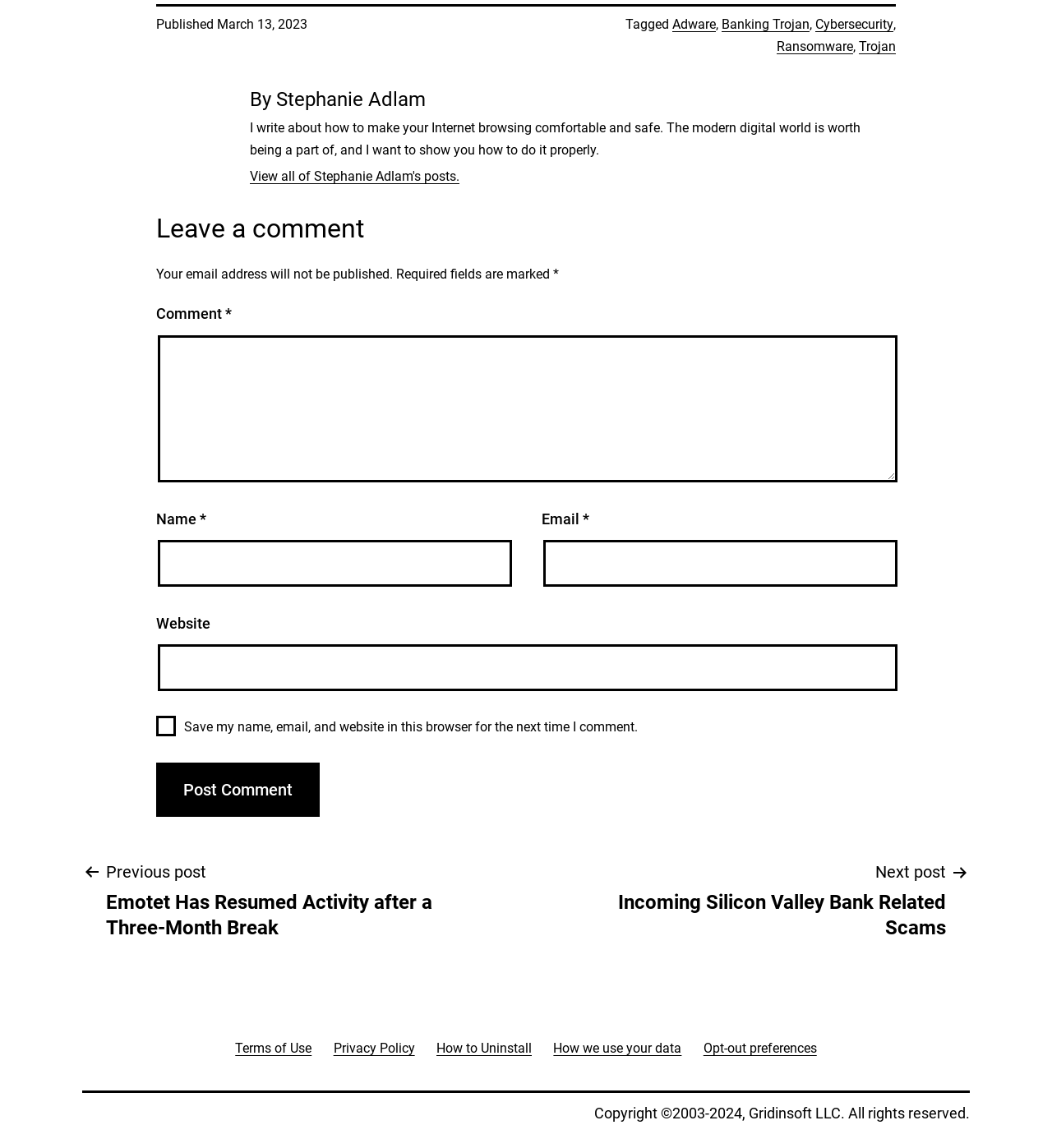Can you identify the bounding box coordinates of the clickable region needed to carry out this instruction: 'View terms of use'? The coordinates should be four float numbers within the range of 0 to 1, stated as [left, top, right, bottom].

[0.213, 0.884, 0.307, 0.942]